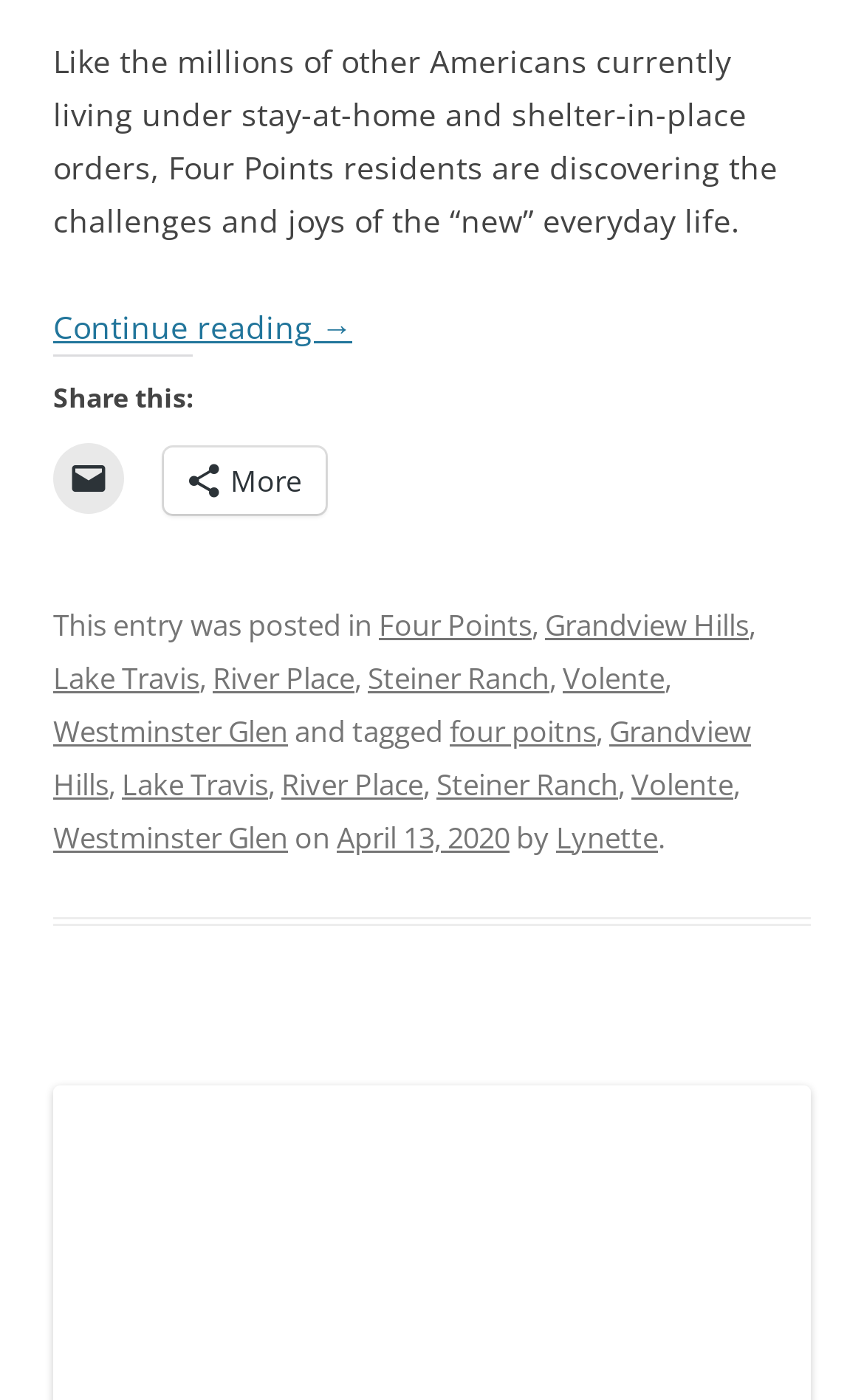Can you find the bounding box coordinates of the area I should click to execute the following instruction: "View more sharing options"?

[0.19, 0.319, 0.377, 0.366]